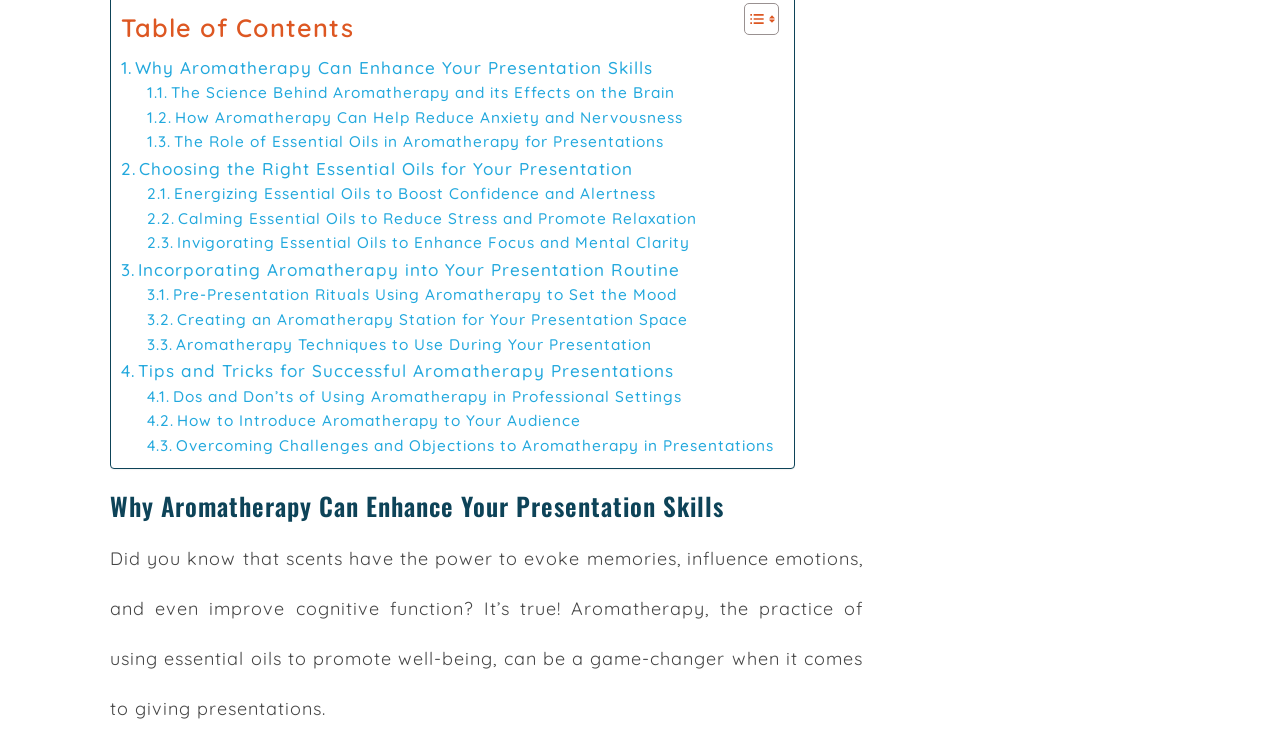Identify the bounding box coordinates of the clickable section necessary to follow the following instruction: "Toggle Table of Content". The coordinates should be presented as four float numbers from 0 to 1, i.e., [left, top, right, bottom].

[0.569, 0.003, 0.604, 0.049]